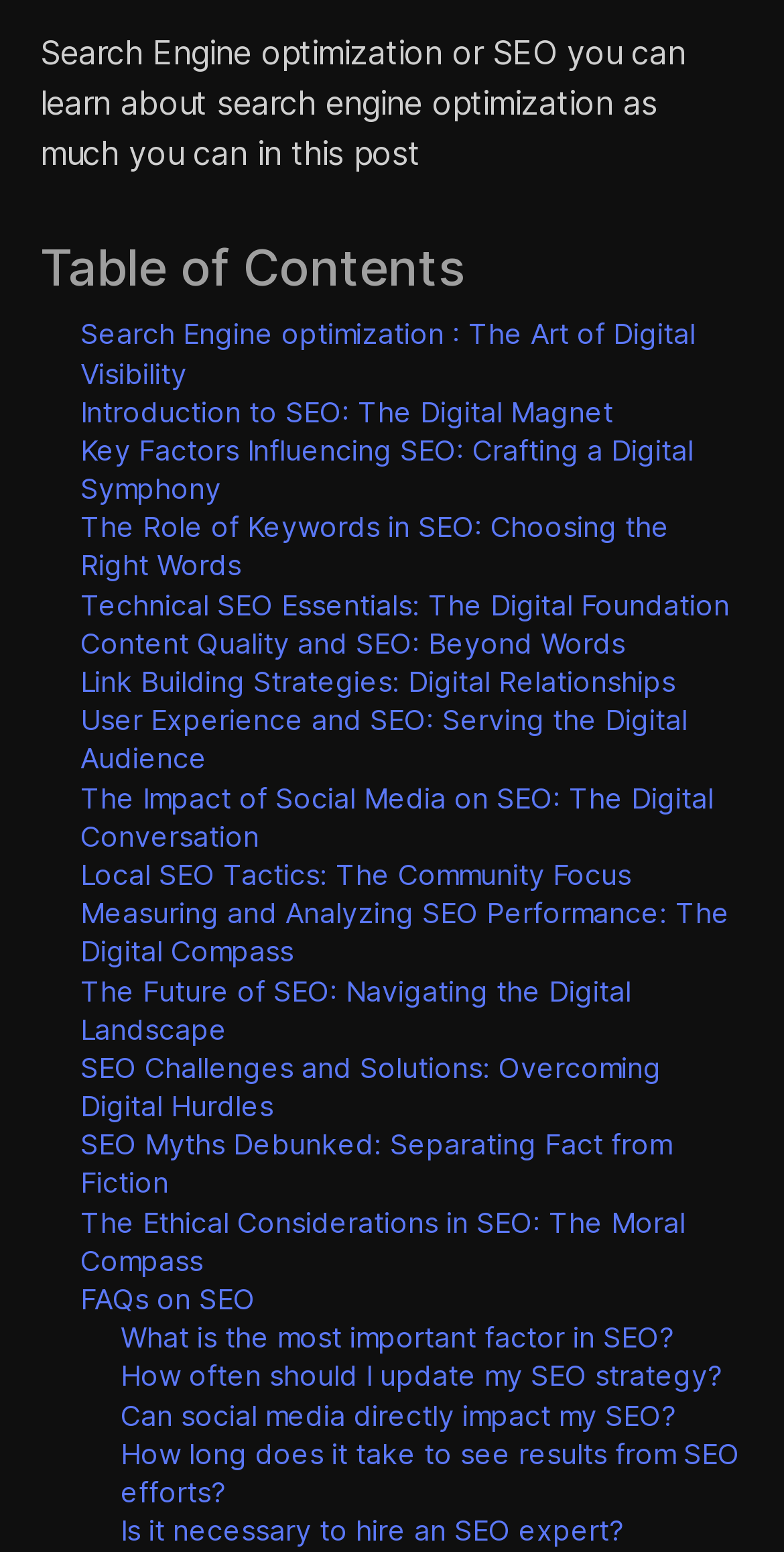Locate the bounding box coordinates of the clickable area needed to fulfill the instruction: "Get answer to 'What is the most important factor in SEO?'".

[0.154, 0.85, 0.862, 0.872]